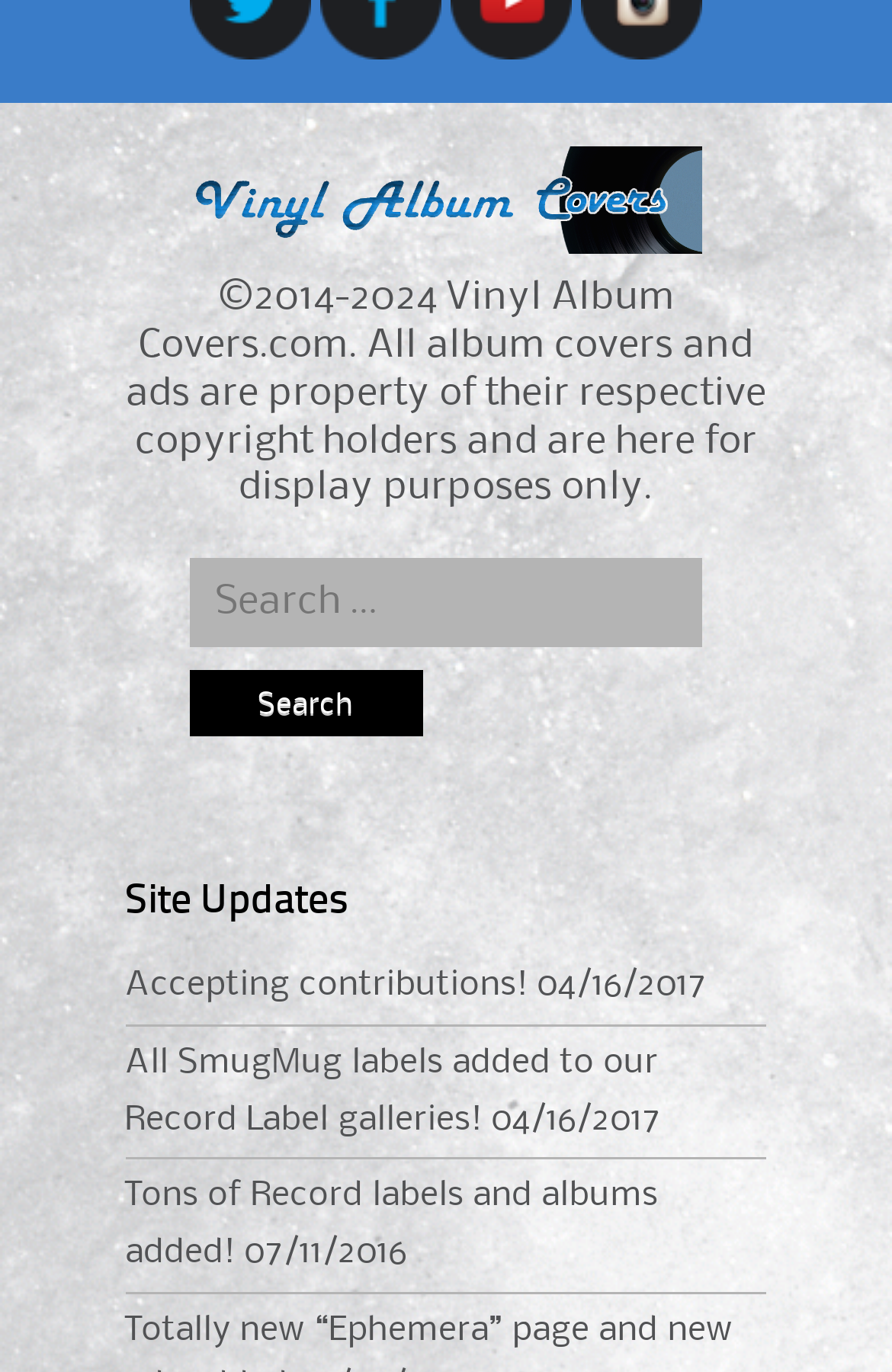Locate the bounding box coordinates of the clickable area needed to fulfill the instruction: "Visit Twitter page".

[0.213, 0.021, 0.349, 0.048]